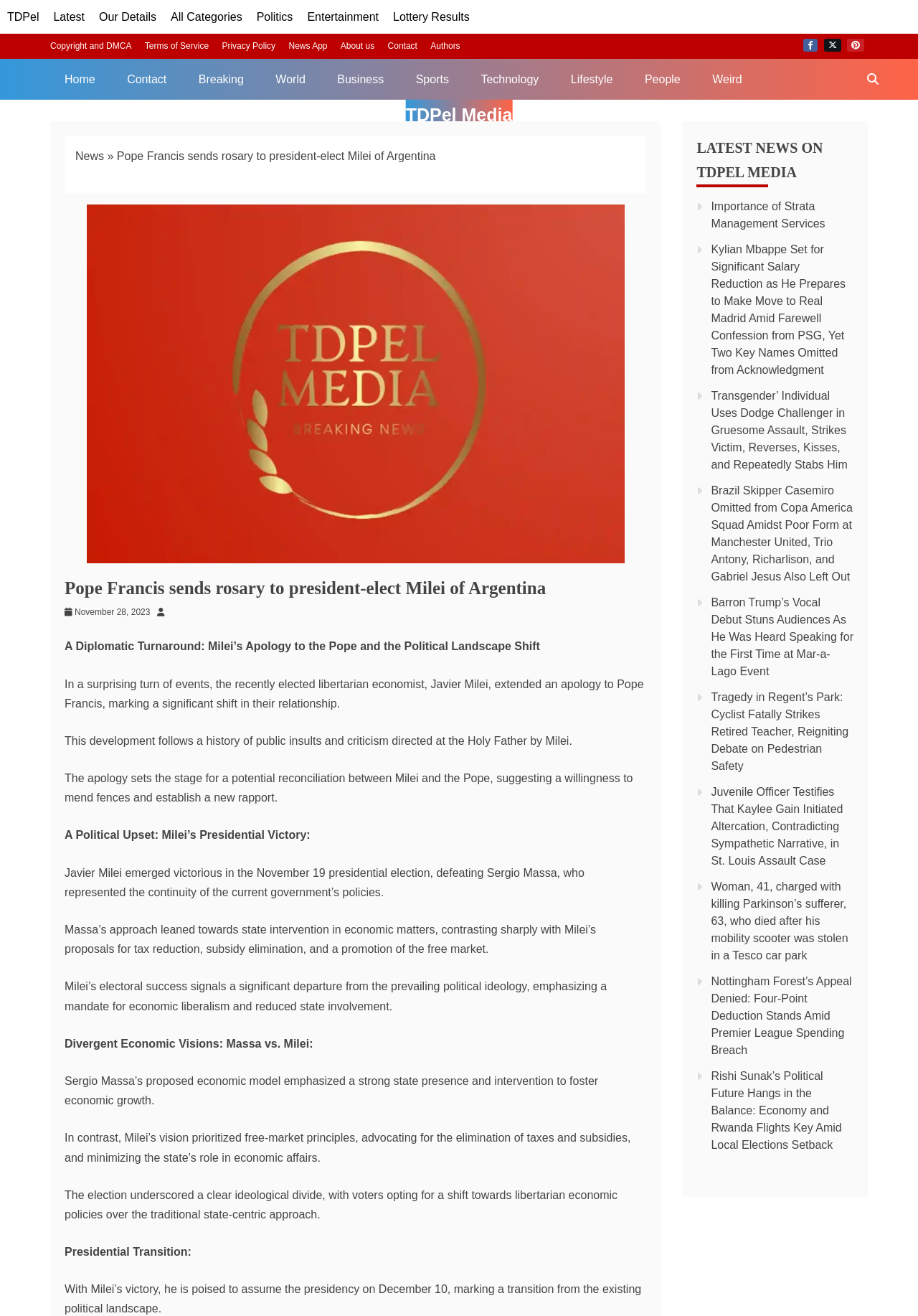Look at the image and write a detailed answer to the question: 
What is the name of the person who will assume the presidency on December 10?

The answer can be found in the paragraph 'With Milei’s victory, he is poised to assume the presidency on December 10, marking a transition from the existing political landscape.' which is located in the main content section of the webpage, indicating that Javier Milei is the person who will assume the presidency on December 10.